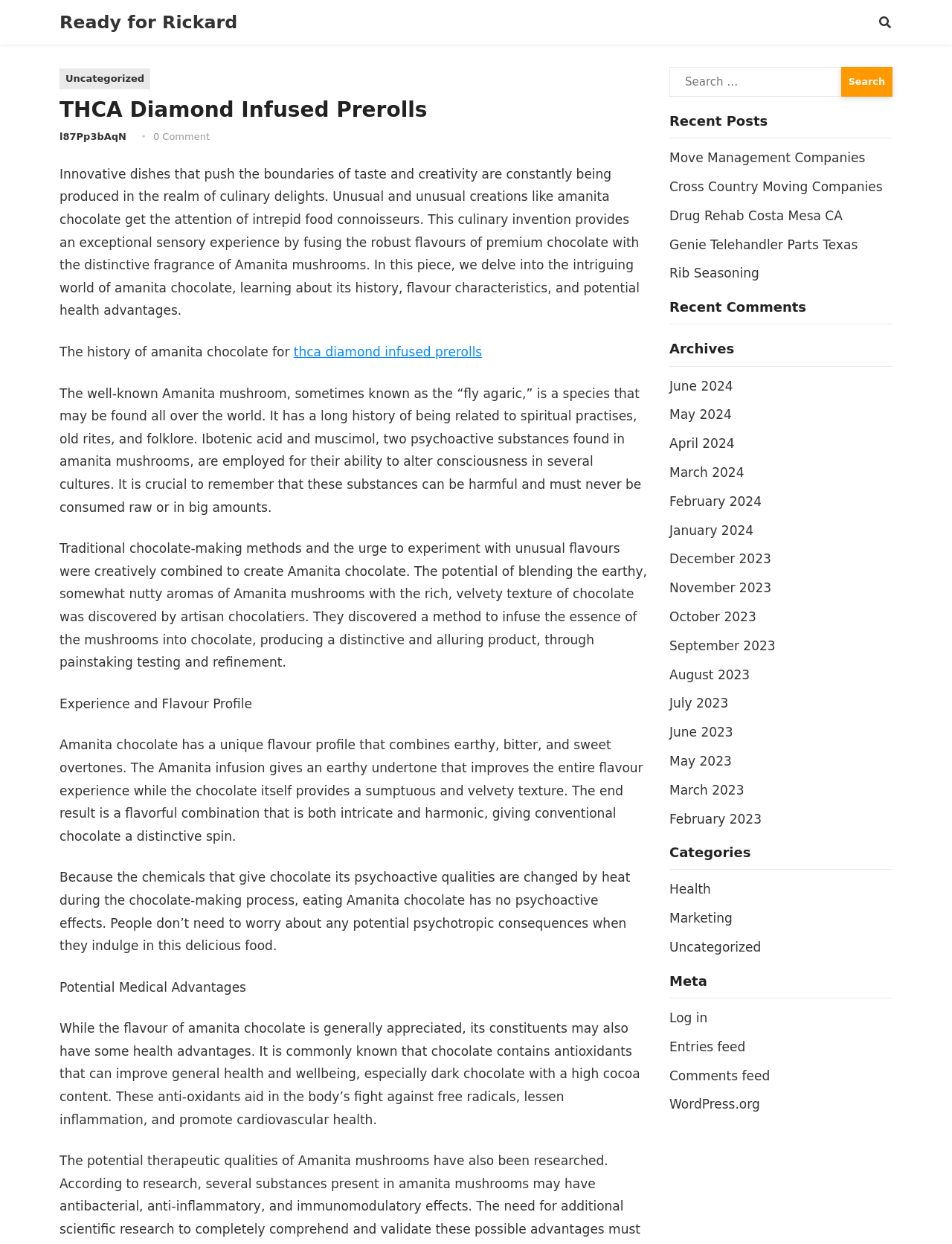Find the bounding box coordinates of the clickable area that will achieve the following instruction: "Read recent post about Move Management Companies".

[0.703, 0.121, 0.909, 0.133]